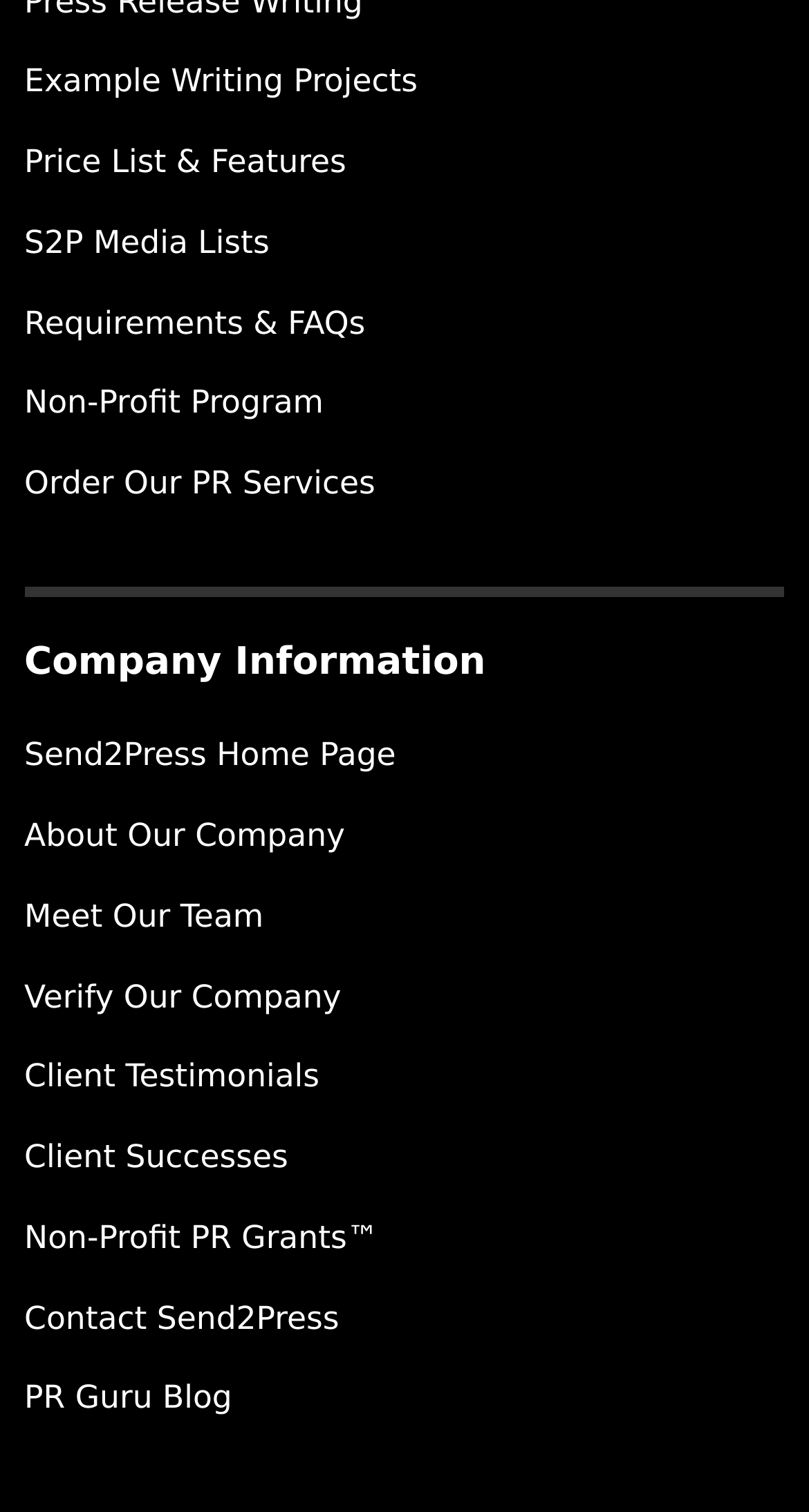Is 'Non-Profit Program' above 'Requirements & FAQs'?
Respond to the question with a well-detailed and thorough answer.

Comparing the y1 and y2 coordinates of the bounding boxes, I found that 'Non-Profit Program' has a y1 value of 0.254, which is smaller than the y1 value of 0.201 for 'Requirements & FAQs', indicating that 'Non-Profit Program' is above 'Requirements & FAQs'.